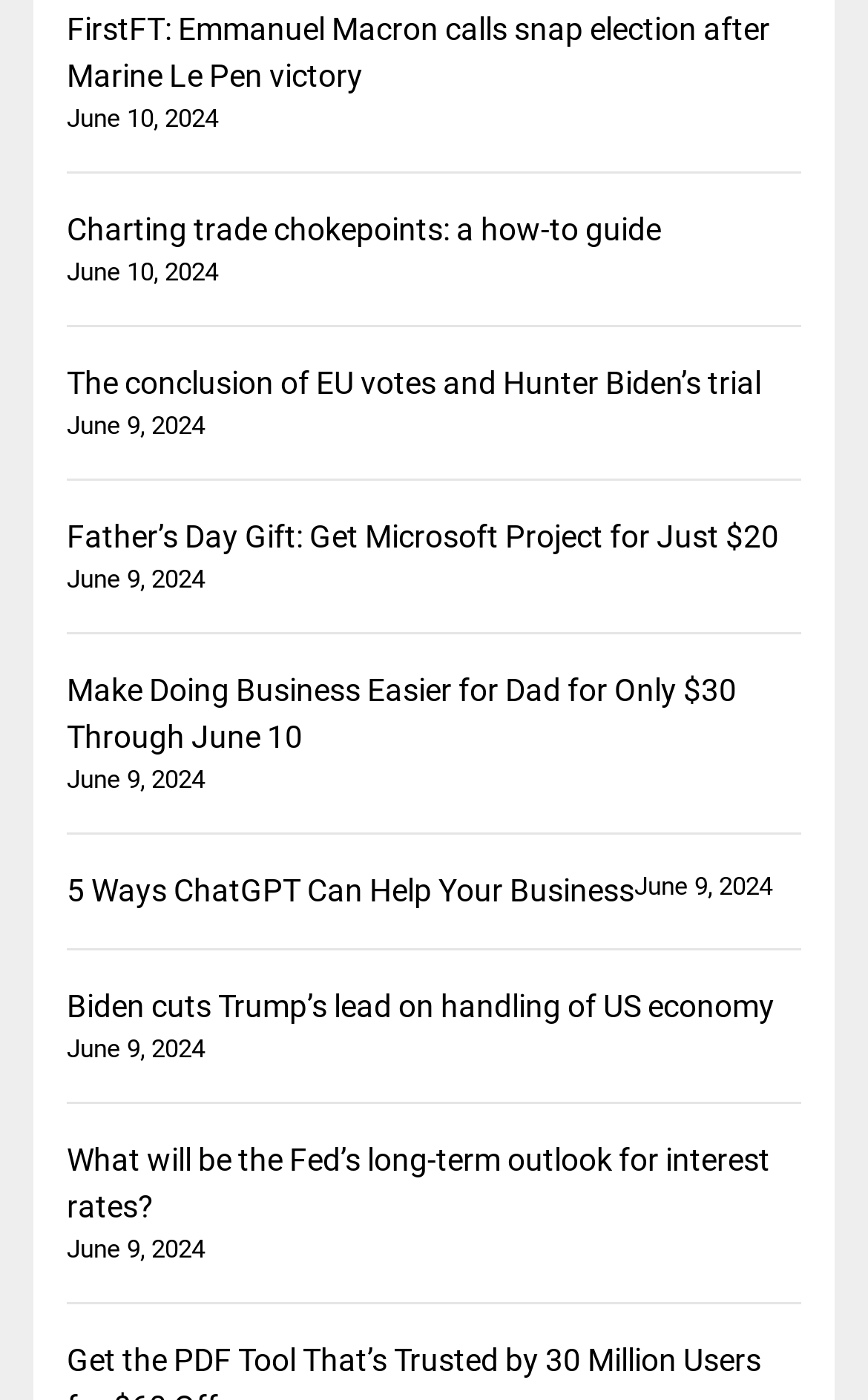Find the bounding box coordinates of the element to click in order to complete the given instruction: "Register for an account."

None